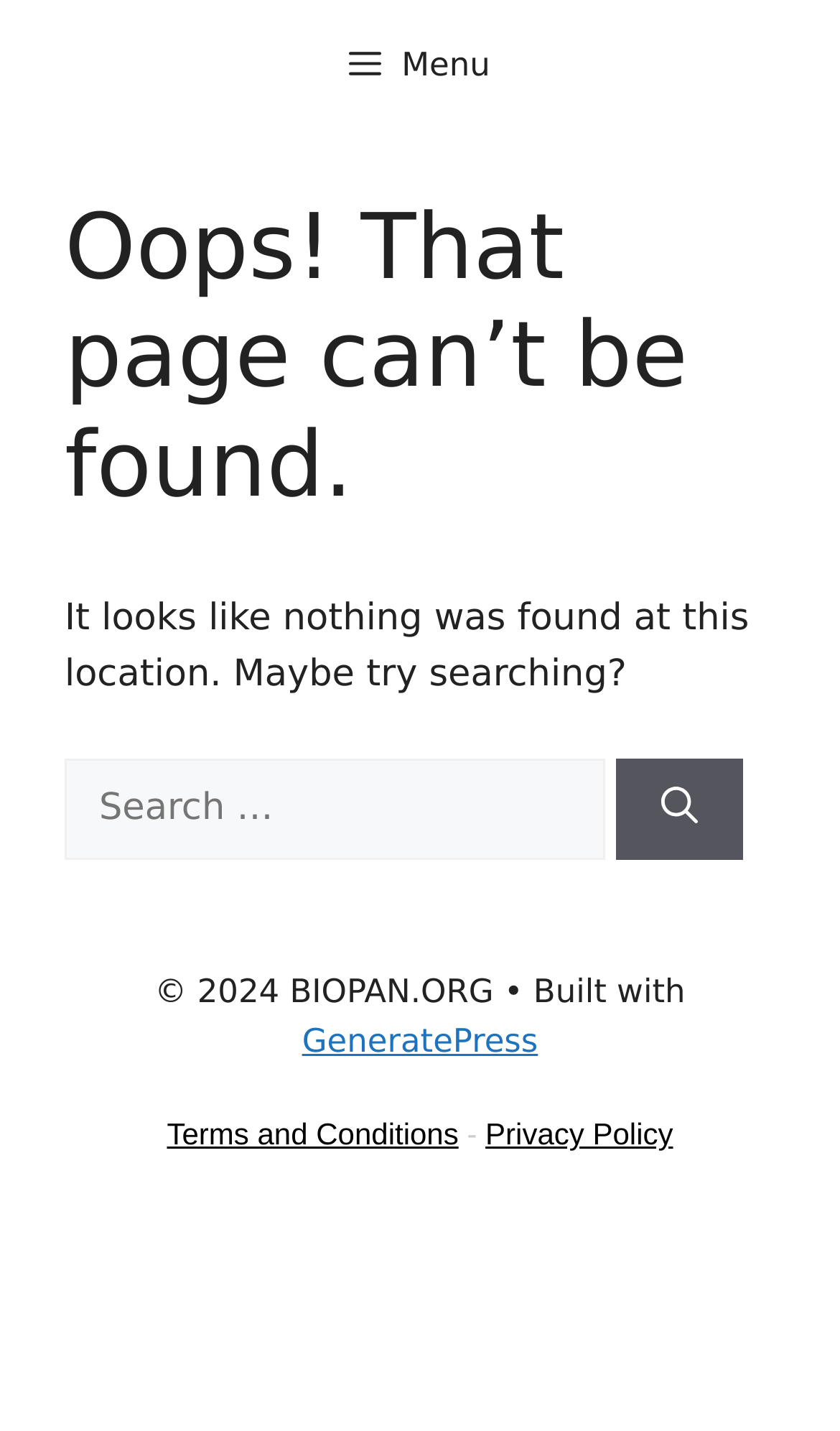Please respond to the question using a single word or phrase:
What is the copyright year of the website?

2024